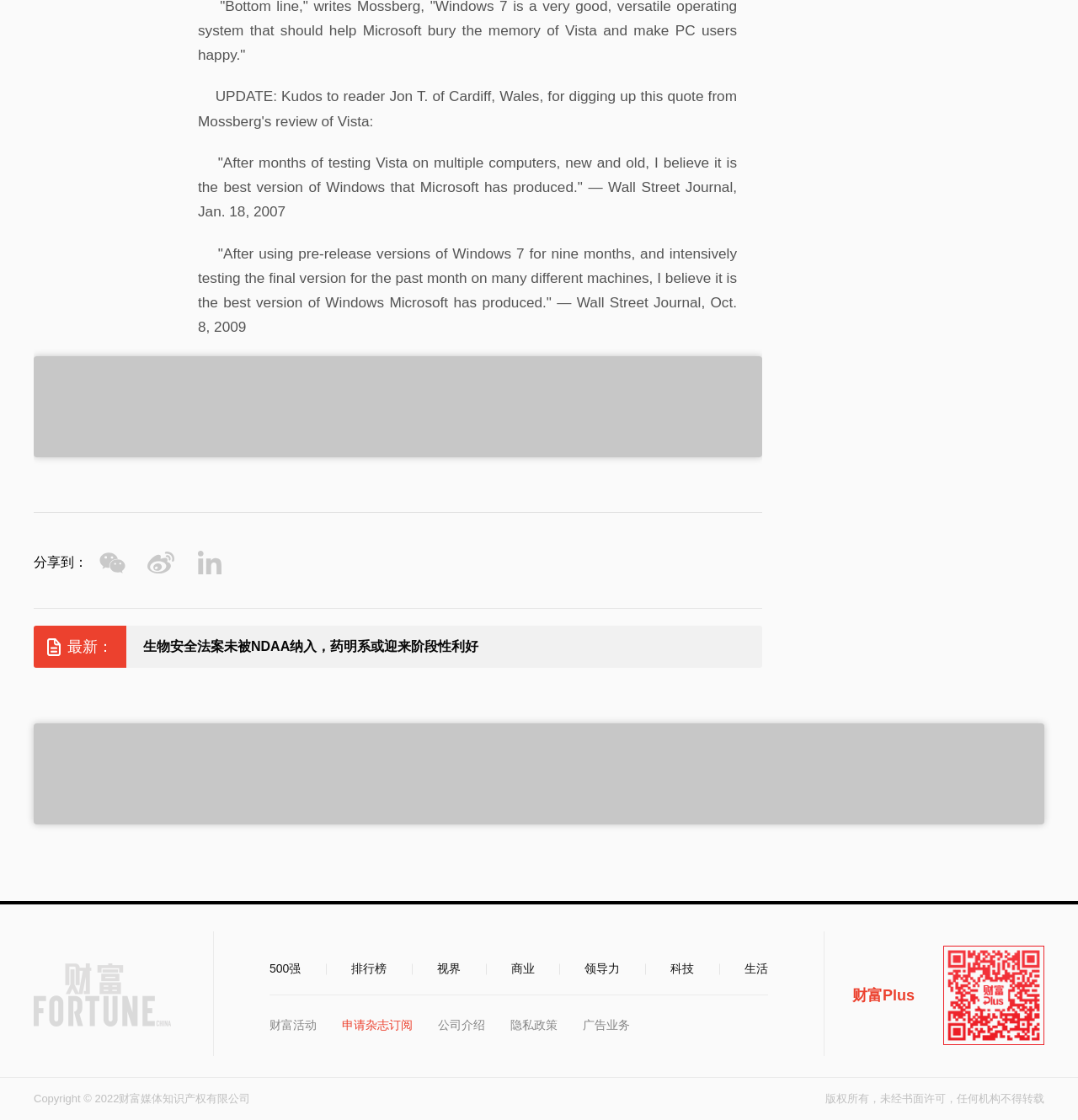Please locate the bounding box coordinates of the region I need to click to follow this instruction: "Read the latest news".

[0.133, 0.559, 0.691, 0.597]